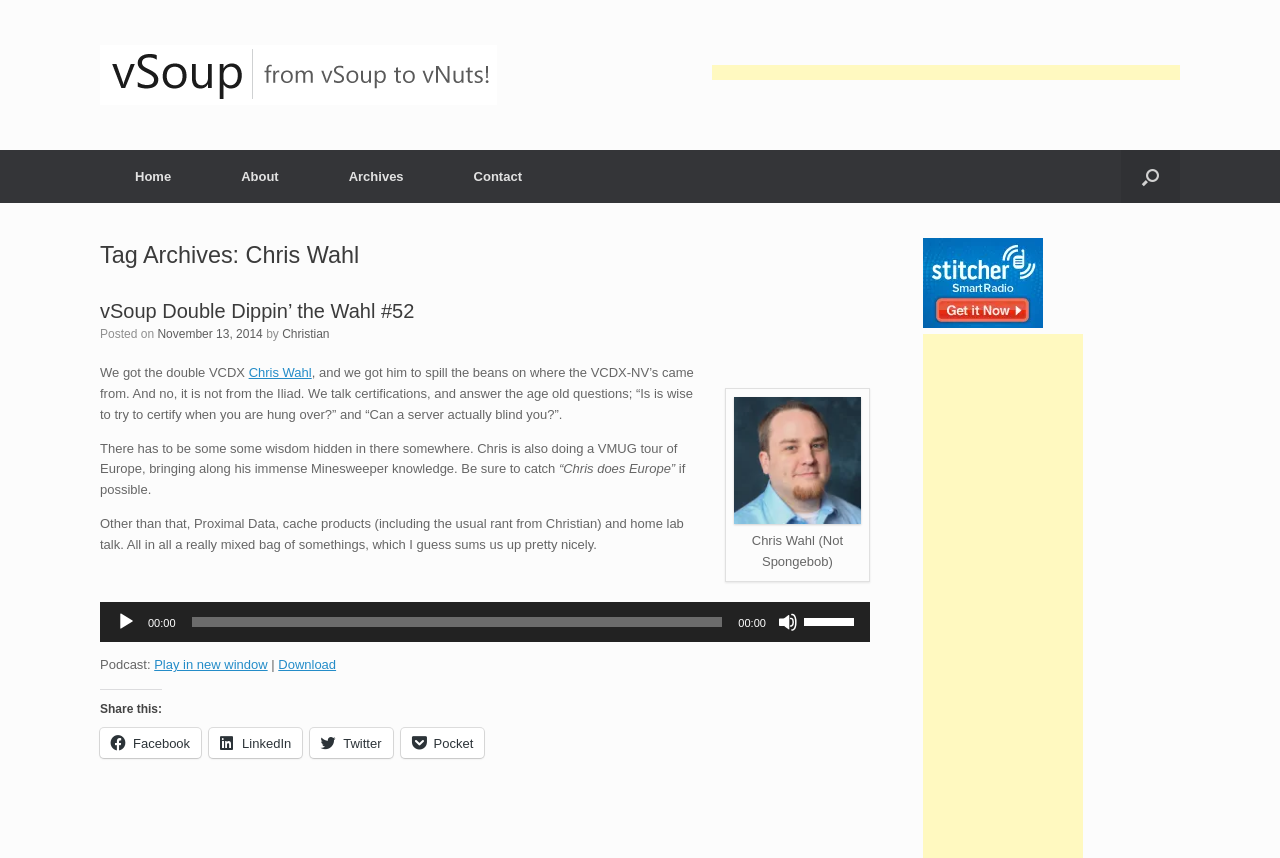Respond to the following question using a concise word or phrase: 
What is the topic of discussion in the article?

Certifications and VMUG tour